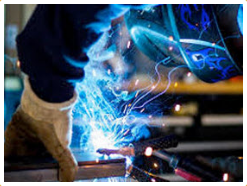Using the details in the image, give a detailed response to the question below:
What color is the hue of the sparks?

The caption describes the sparks flying as the welding torch makes contact with metal, illuminating the scene with a striking blue hue, indicating the color of the sparks.